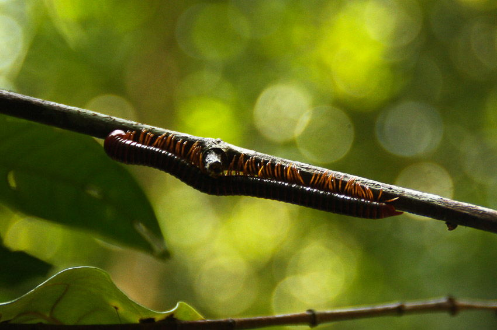Generate an elaborate caption that covers all aspects of the image.

The image captures a striking display of biodiversity in a lush, tropical environment. A colorful caterpillar, notable for its vibrant orange and black coloration, is resting on a slender branch. The backdrop is a soft blur of greens and golden sunlight filtering through foliage, creating a dreamy, bokeh effect that emphasizes the caterpillar's intricate patterns. Leaves peek in from the bottom of the frame, adding to the natural setting. This scene highlights the rich flora and fauna of the region, inviting viewers to appreciate the intricate relationships within the ecosystem.